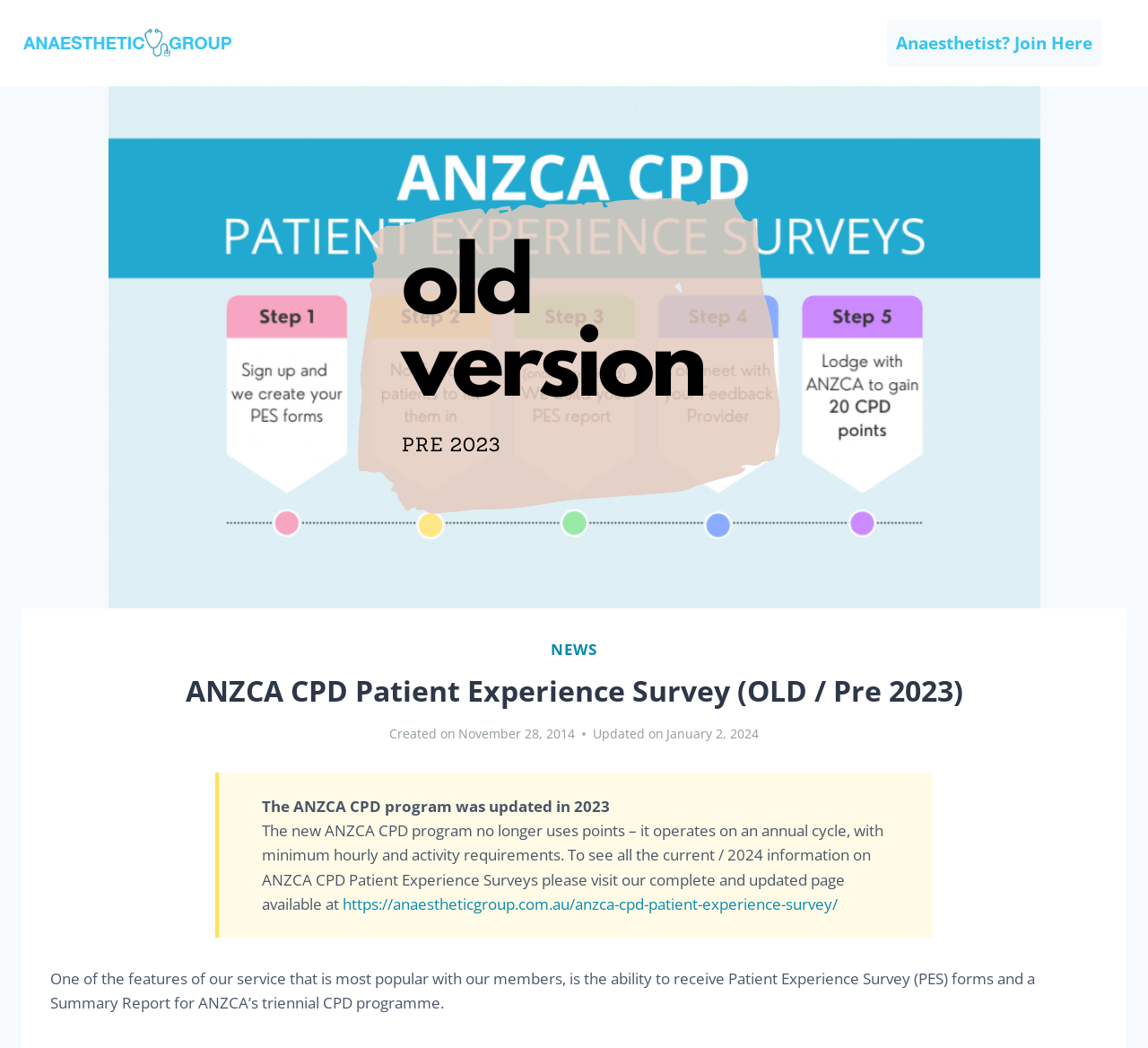When was the ANZCA CPD program updated?
Refer to the screenshot and respond with a concise word or phrase.

2023